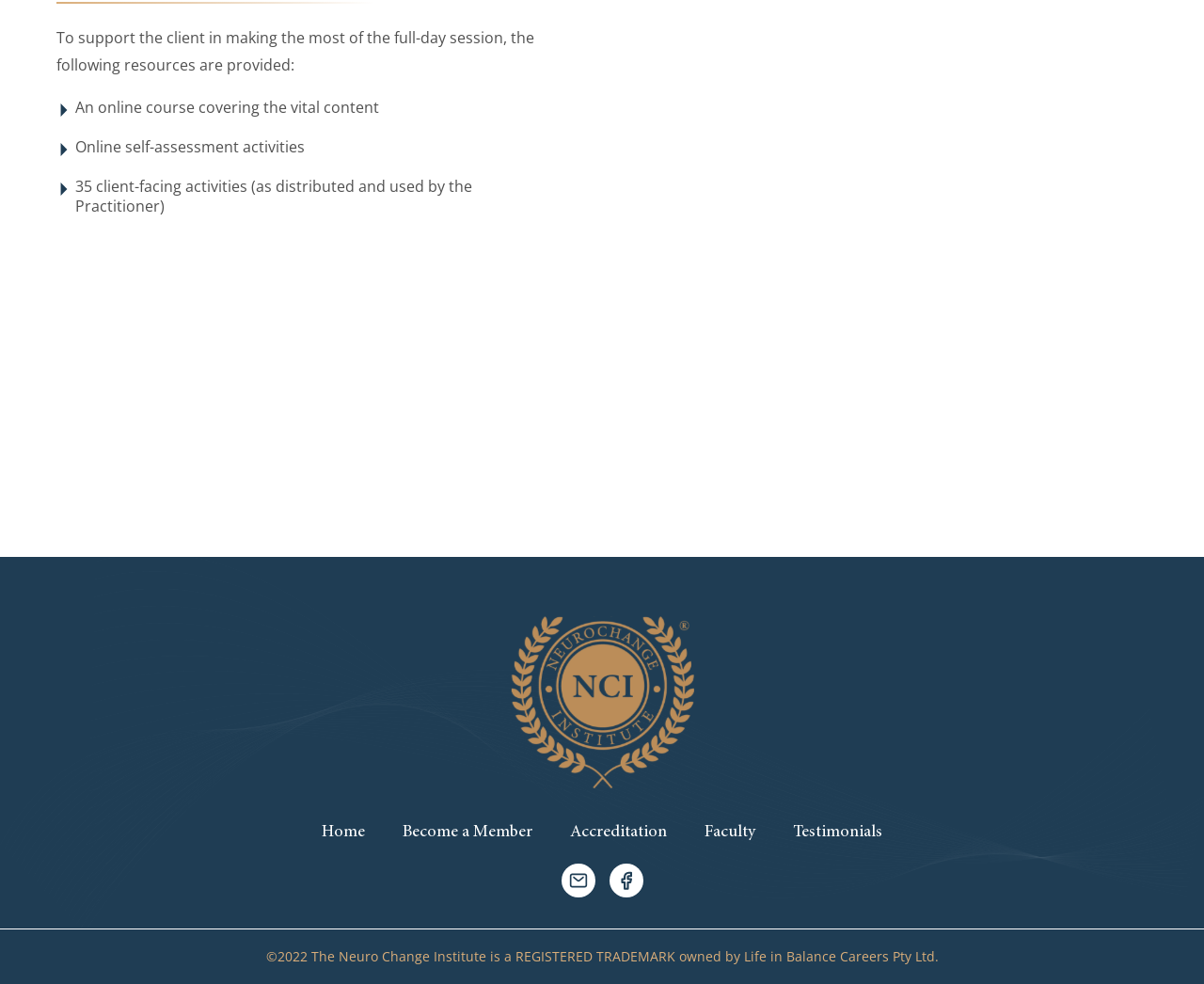Using the details in the image, give a detailed response to the question below:
What is the purpose of the online course?

The webpage mentions that the online course is provided to cover vital content, as stated in the static text element 'An online course covering the vital content'.